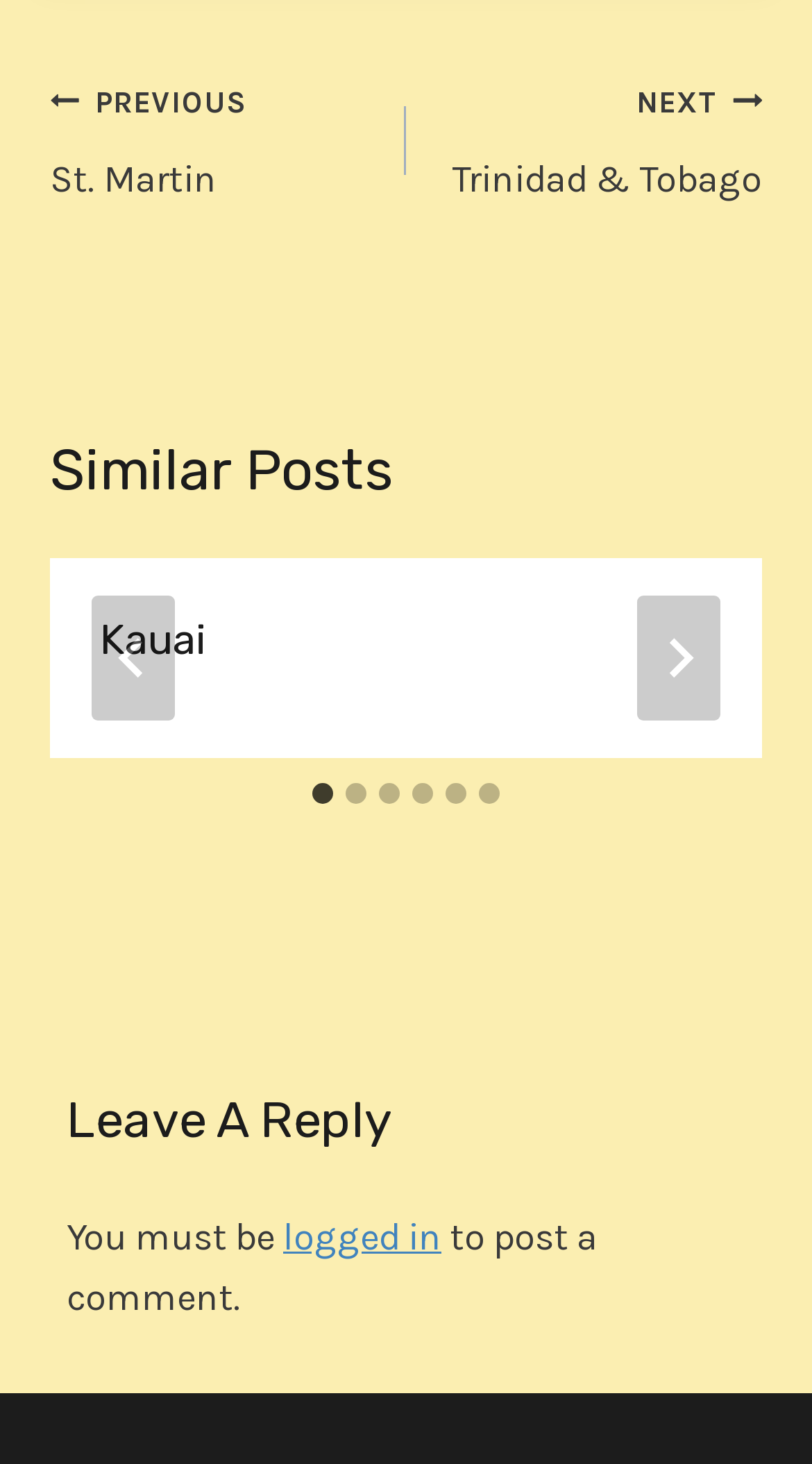What is the title of the current post? Examine the screenshot and reply using just one word or a brief phrase.

Kauai